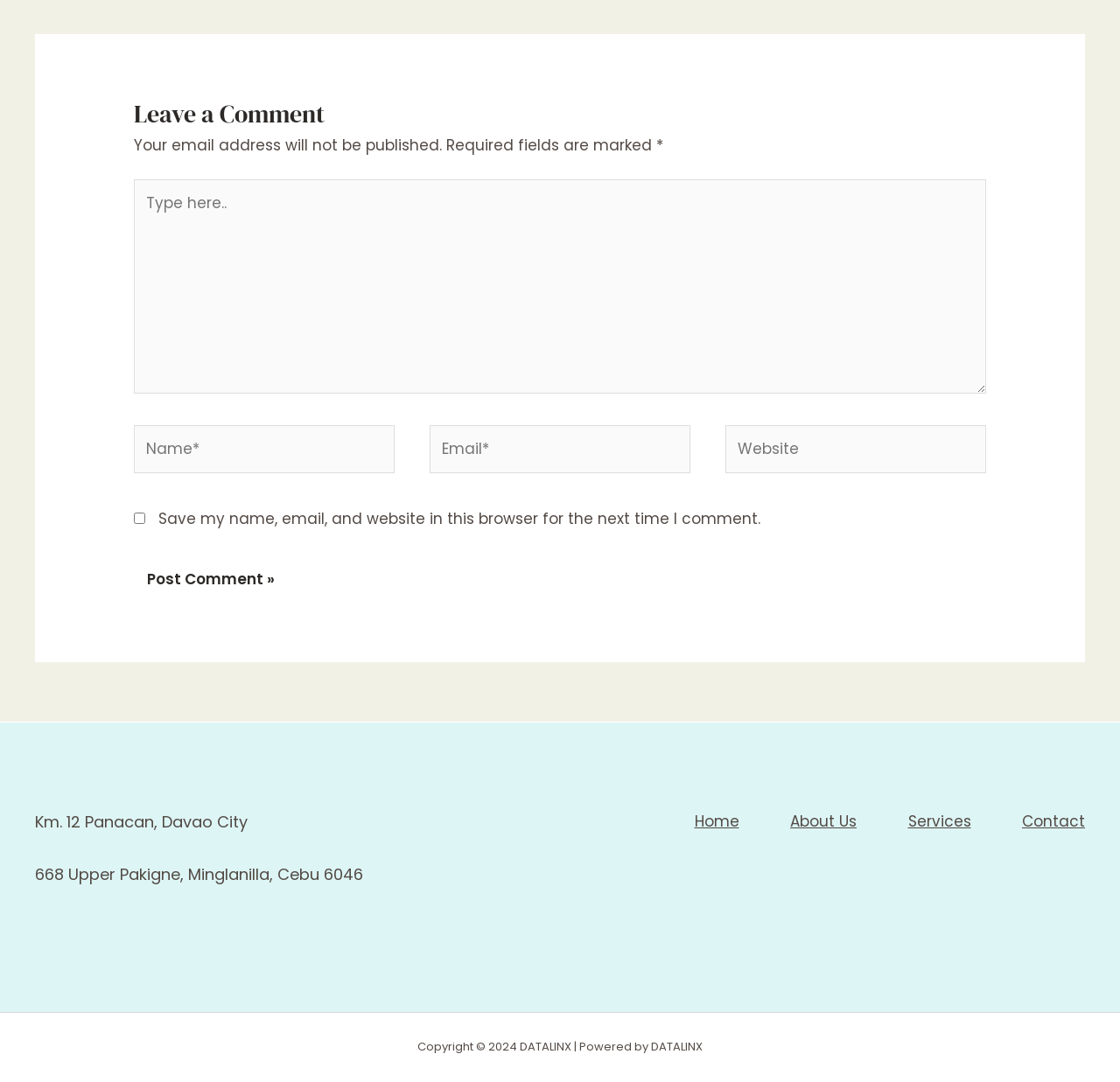Using the webpage screenshot and the element description parent_node: Email* name="email" placeholder="Email*", determine the bounding box coordinates. Specify the coordinates in the format (top-left x, top-left y, bottom-right x, bottom-right y) with values ranging from 0 to 1.

[0.384, 0.393, 0.616, 0.437]